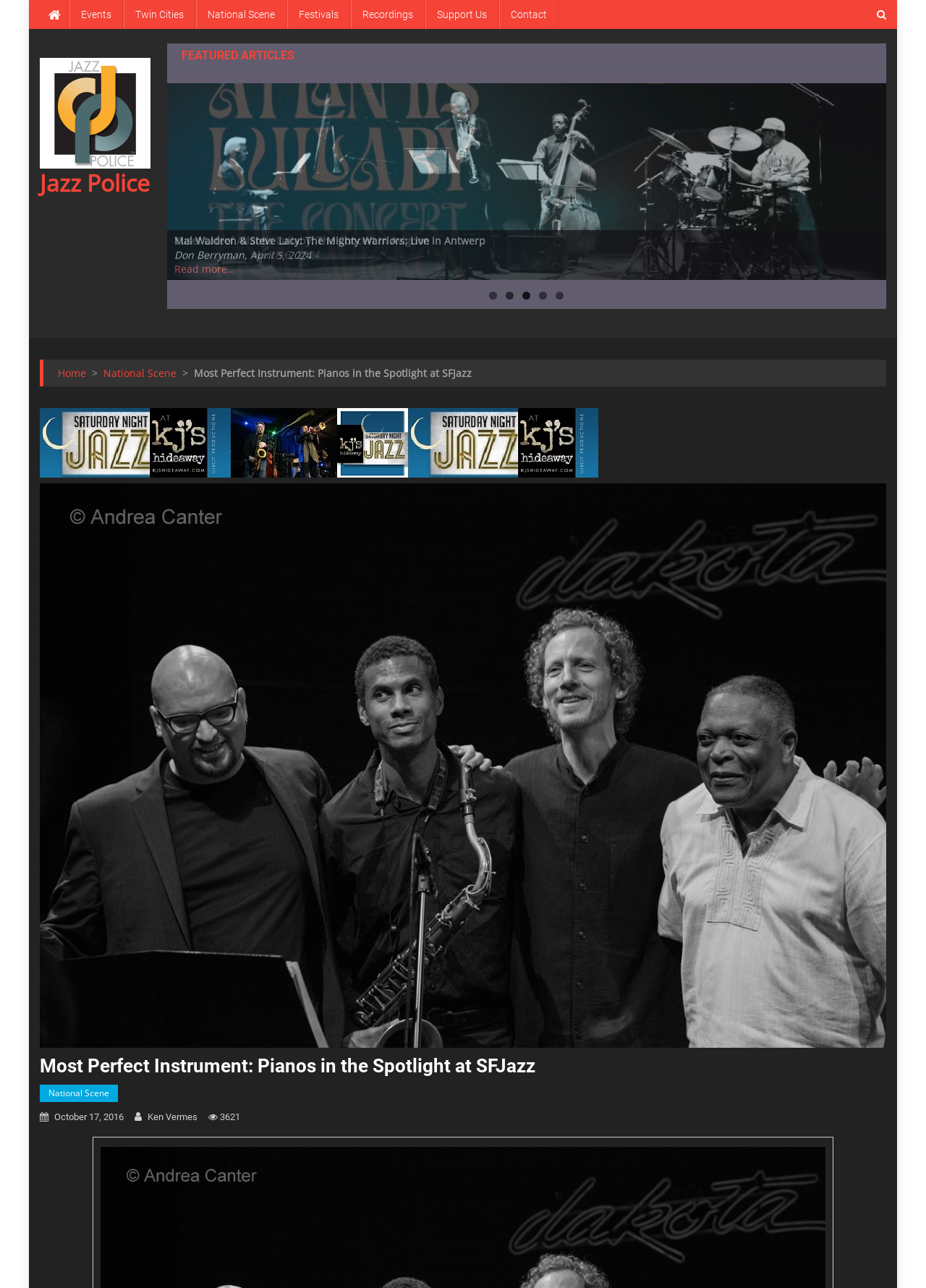Can you identify the bounding box coordinates of the clickable region needed to carry out this instruction: 'Click on the 'Events' link'? The coordinates should be four float numbers within the range of 0 to 1, stated as [left, top, right, bottom].

[0.075, 0.0, 0.133, 0.022]